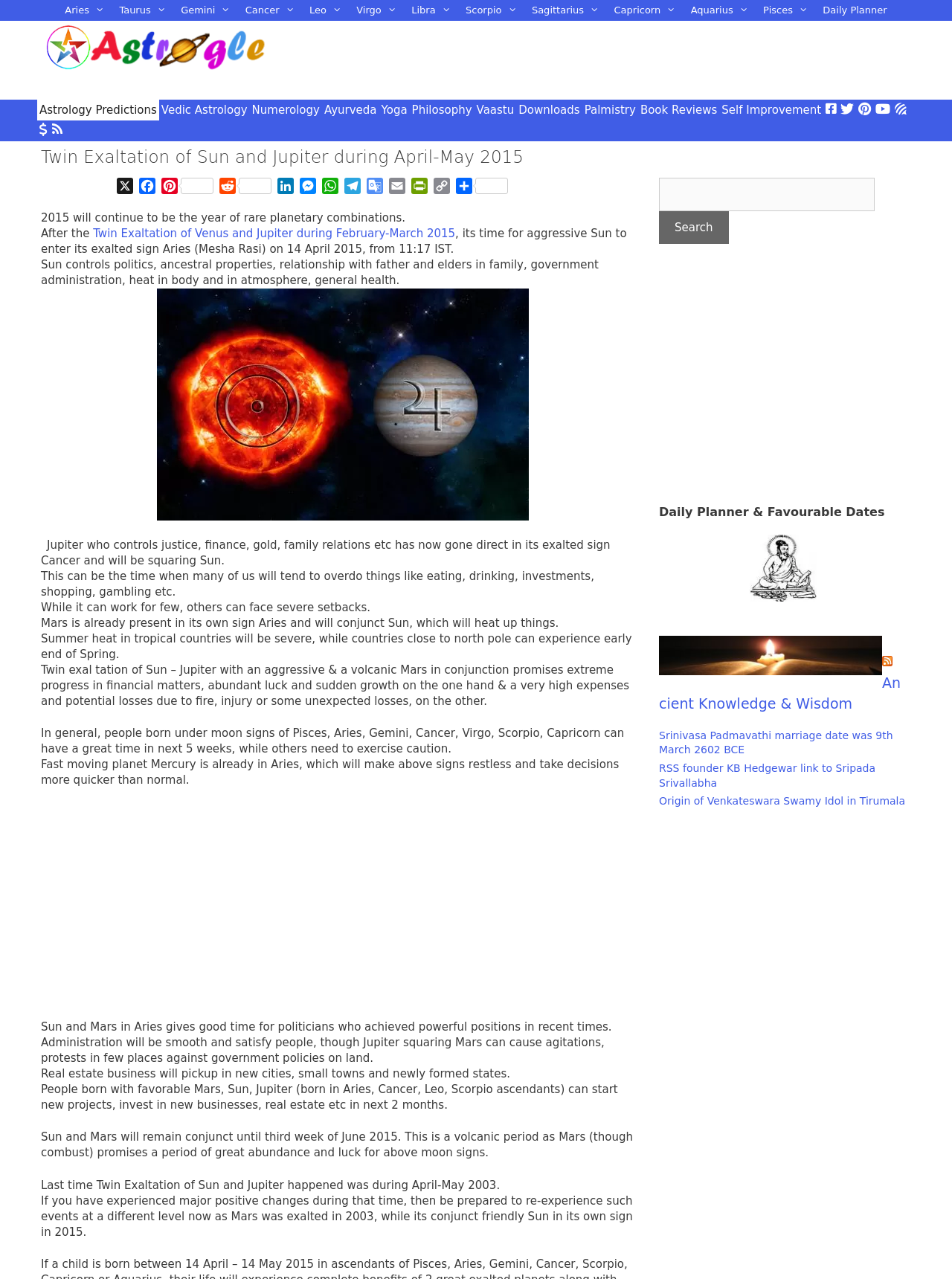Find the bounding box coordinates for the element that must be clicked to complete the instruction: "Log in to the website". The coordinates should be four float numbers between 0 and 1, indicated as [left, top, right, bottom].

None